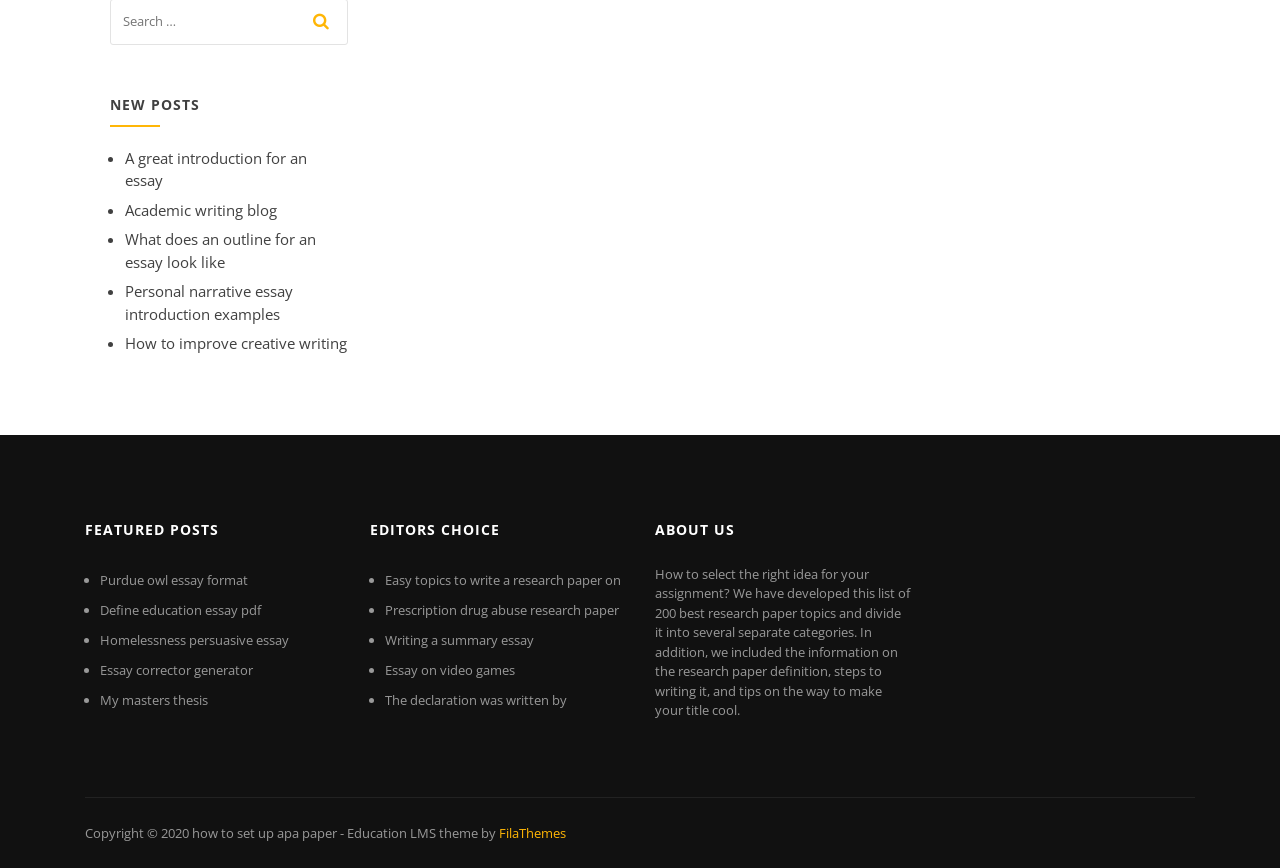Show me the bounding box coordinates of the clickable region to achieve the task as per the instruction: "Read 'How to select the right idea for your assignment?'".

[0.512, 0.65, 0.711, 0.828]